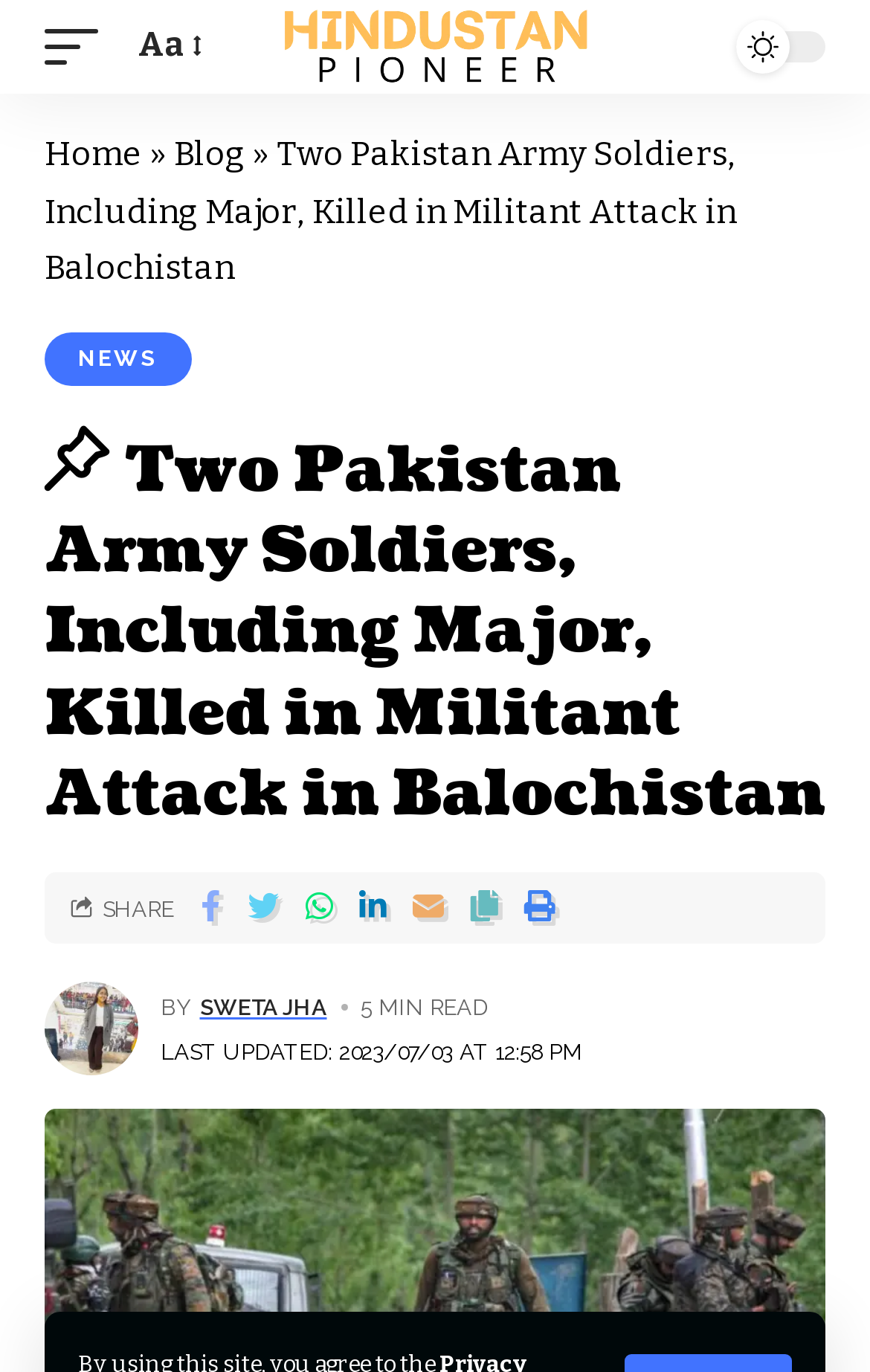Give a detailed account of the webpage.

The webpage appears to be a news article from Hindustan Pioneer, with a focus on a militant attack in Balochistan that resulted in the deaths of two Pakistan Army soldiers, including a Major rank officer. 

At the top of the page, there are three links: one with no text, another with the text "Aa" and an icon, and a third with the text "Hindustan Pioneer" accompanied by an image of the same name. 

Below these links, there is a header section with several links, including "Home", "Blog", and "NEWS", as well as a heading that summarizes the article's content. 

The main article content is located below the header section, with the title "Two Pakistan Army Soldiers, Including Major, Killed in Militant Attack in Balochistan" in a large font. 

To the right of the title, there is an image of the author, Sweta Jha, accompanied by a link to her name. Below the title, there is a byline with the text "BY" and the author's name, followed by a "5 MIN READ" label. 

Further down, there is a timestamp indicating when the article was last updated, as well as a "SHARE" button with several social media links.